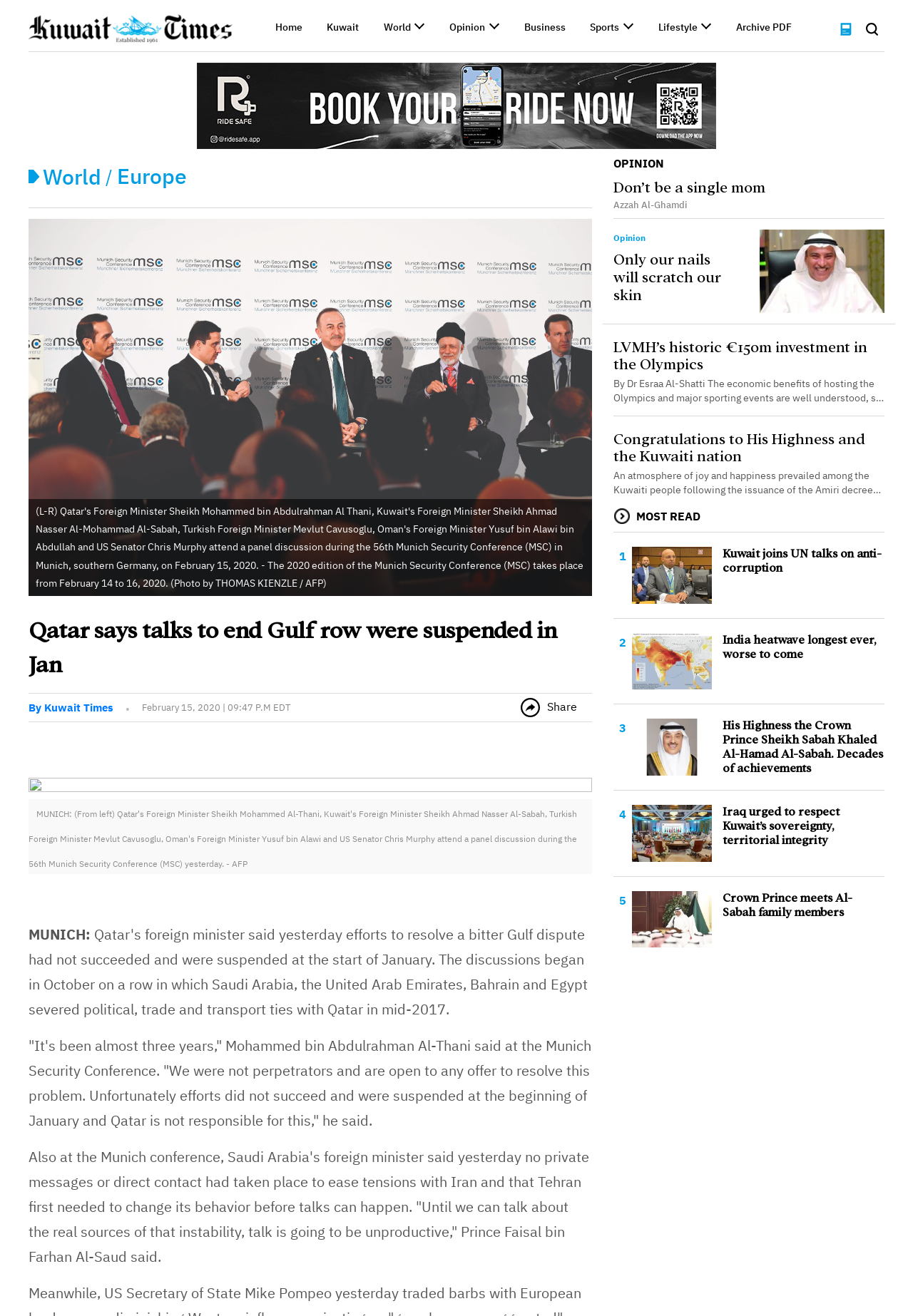From the element description World, predict the bounding box coordinates of the UI element. The coordinates must be specified in the format (top-left x, top-left y, bottom-right x, bottom-right y) and should be within the 0 to 1 range.

[0.047, 0.123, 0.111, 0.144]